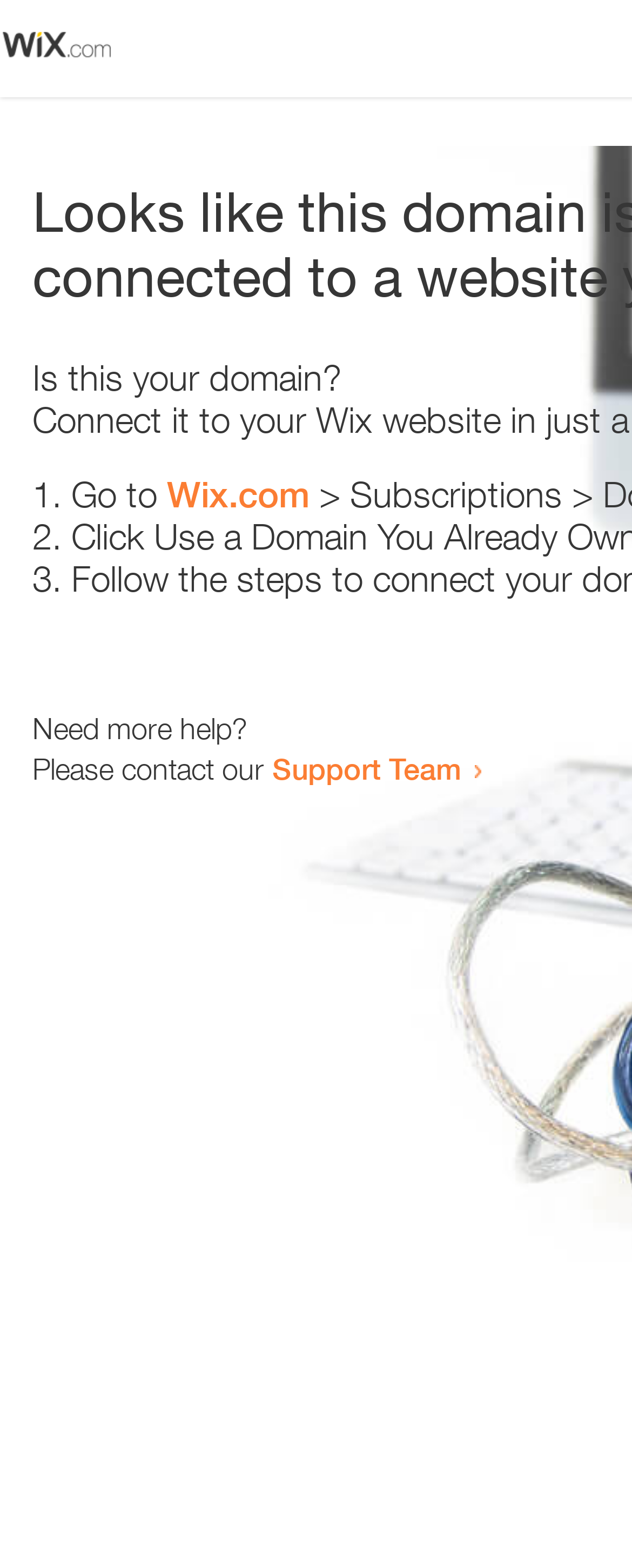Provide your answer to the question using just one word or phrase: What is the URL mentioned in the second list item?

Wix.com